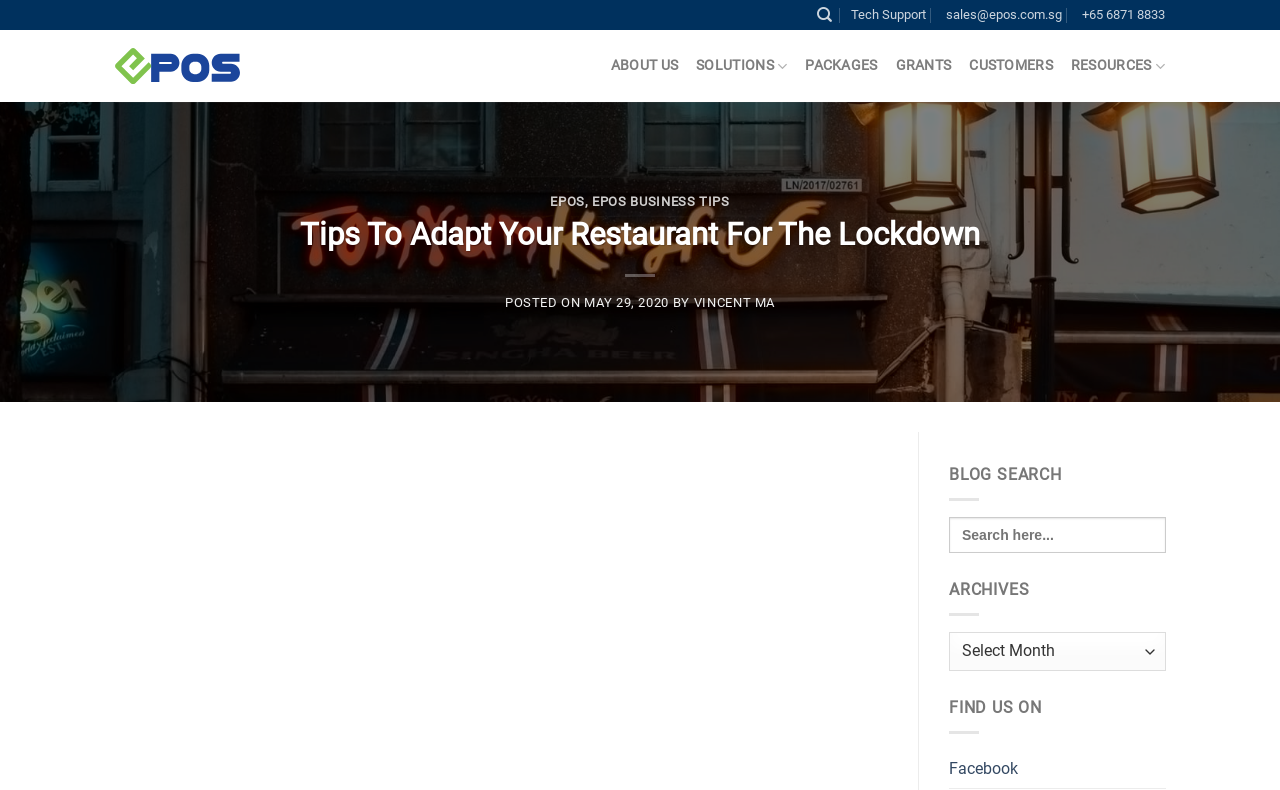How many links are in the top navigation bar?
Look at the image and answer the question with a single word or phrase.

7